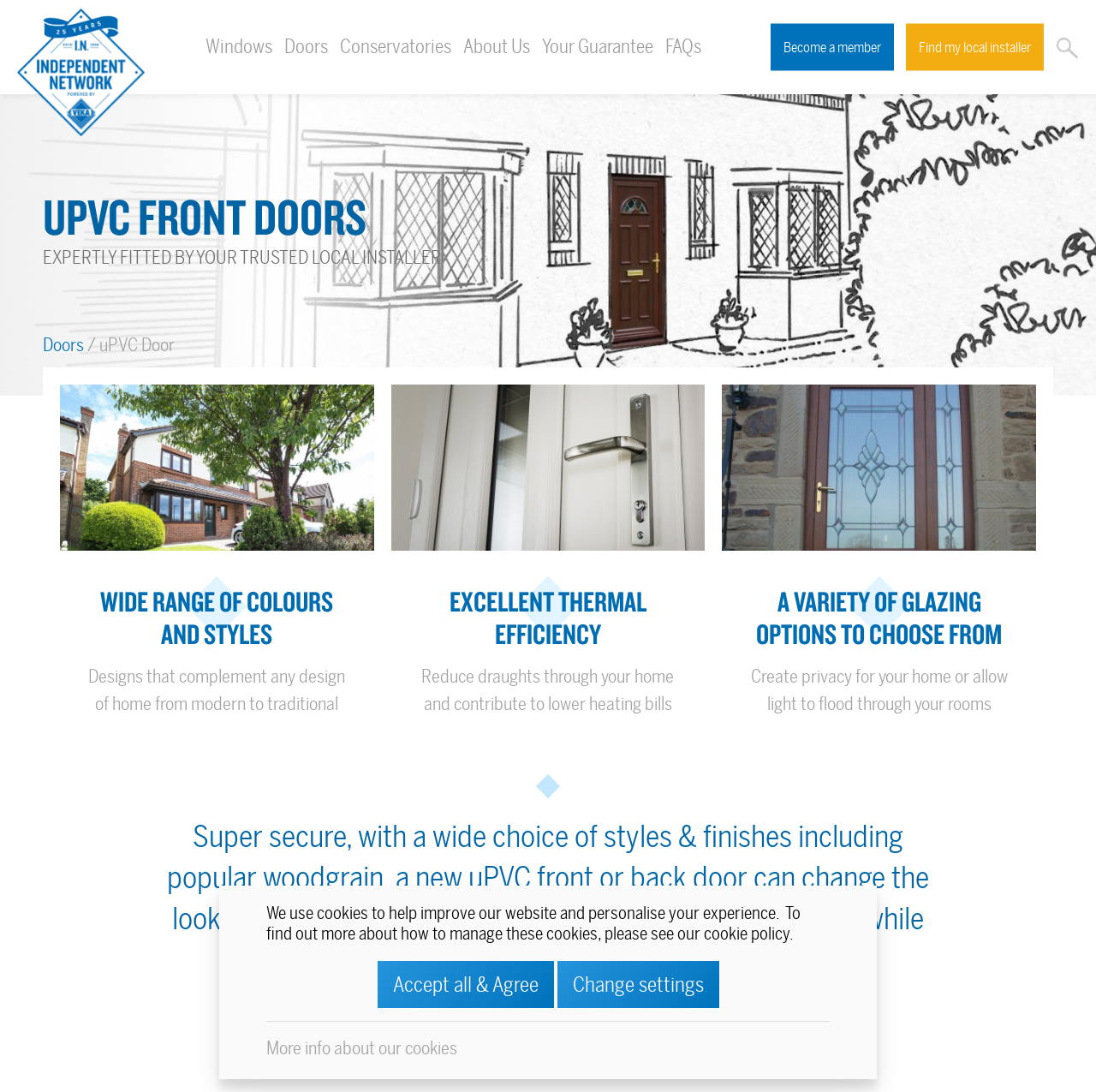What options are available for glazing?
Please respond to the question with as much detail as possible.

The webpage mentions that there are 'a variety of glazing options to choose from', allowing users to create privacy for their home or allow light to flood through their rooms.